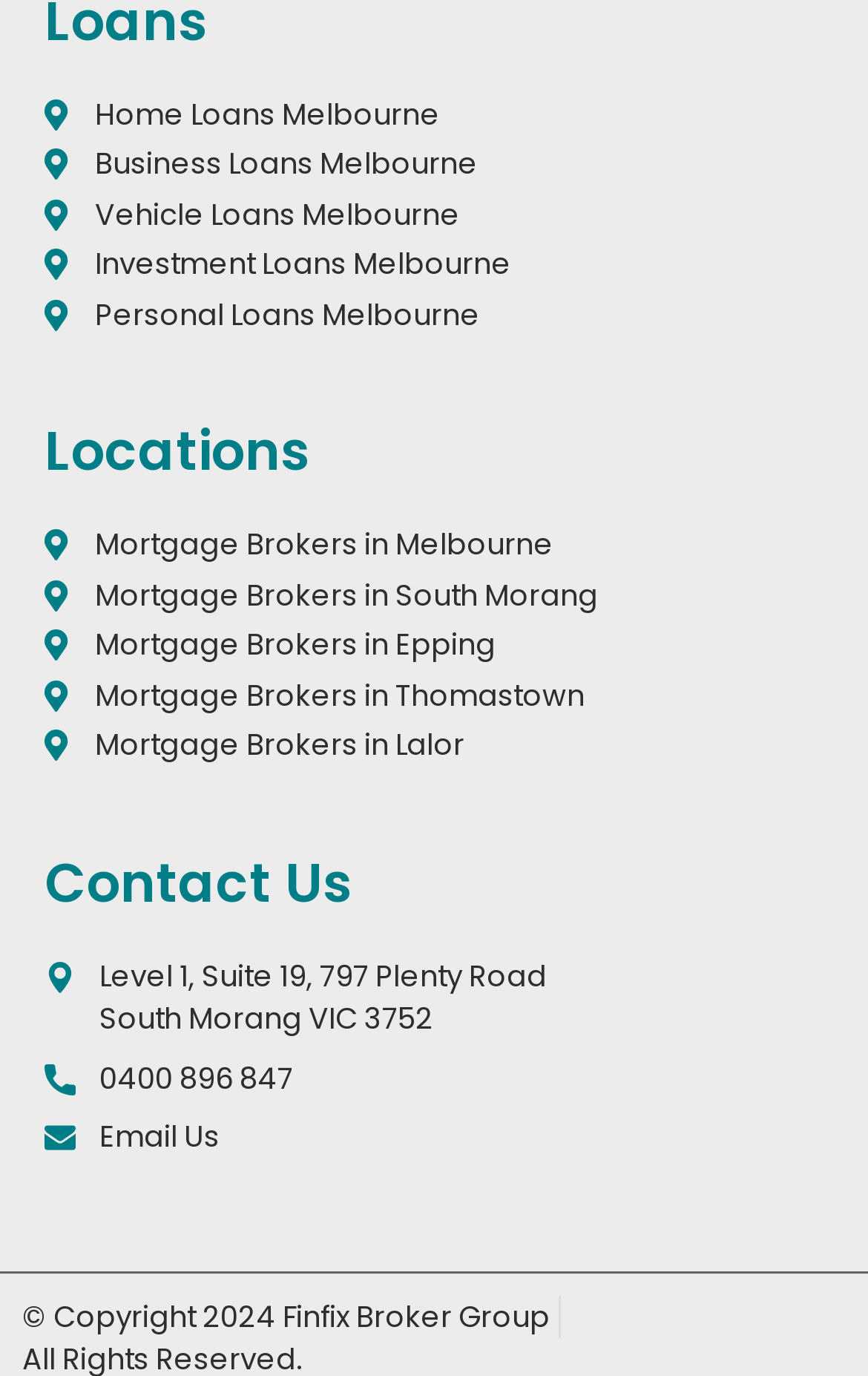Determine the bounding box for the HTML element described here: "Mortgage Brokers in Epping". The coordinates should be given as [left, top, right, bottom] with each number being a float between 0 and 1.

[0.051, 0.454, 0.949, 0.485]